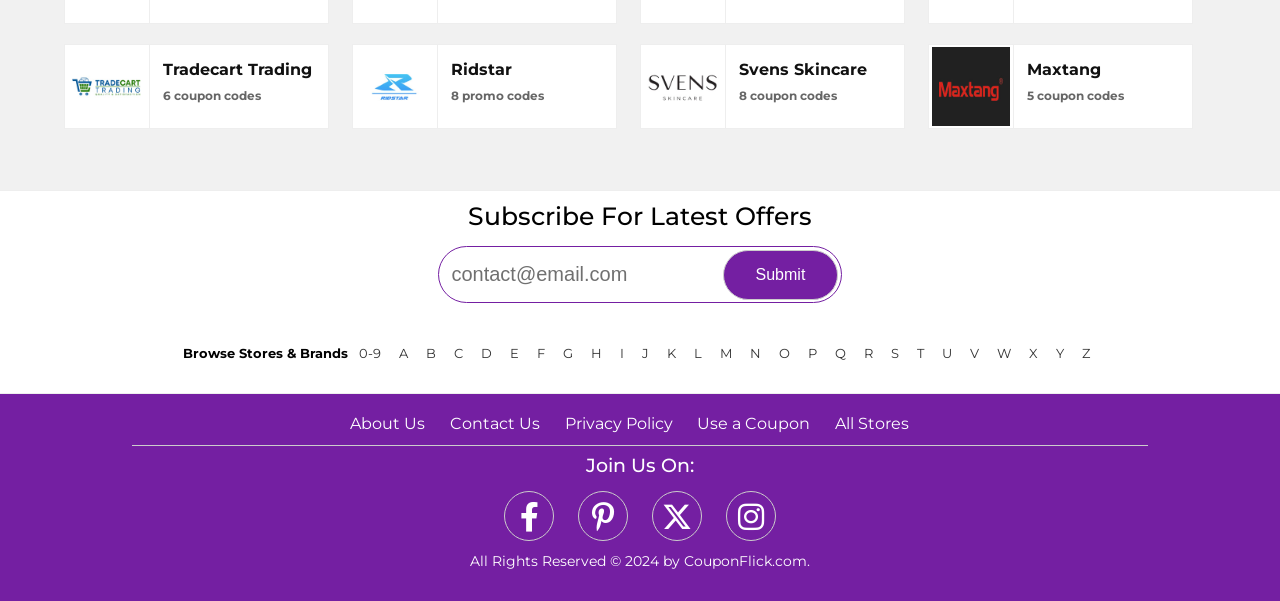Indicate the bounding box coordinates of the clickable region to achieve the following instruction: "Click on Tradecart Trading coupon codes."

[0.05, 0.074, 0.257, 0.215]